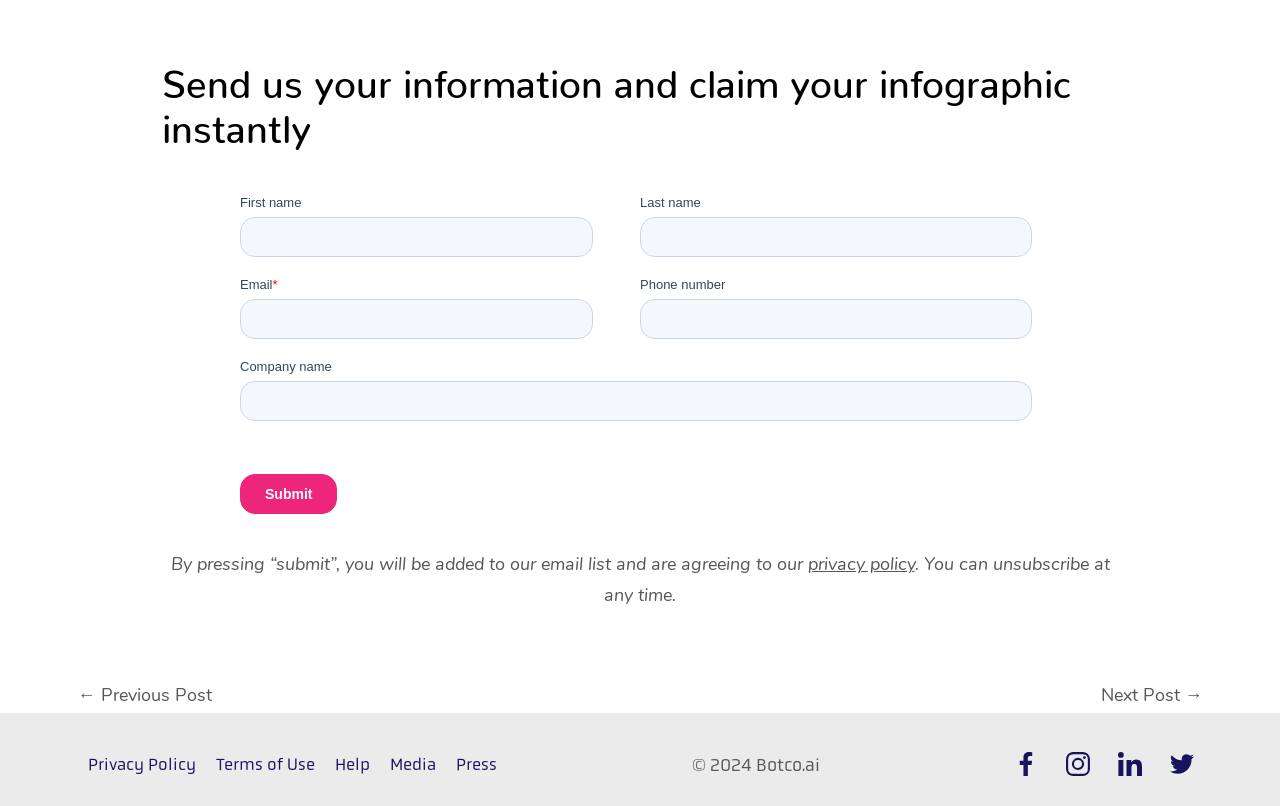Highlight the bounding box of the UI element that corresponds to this description: "Media".

[0.296, 0.922, 0.348, 0.975]